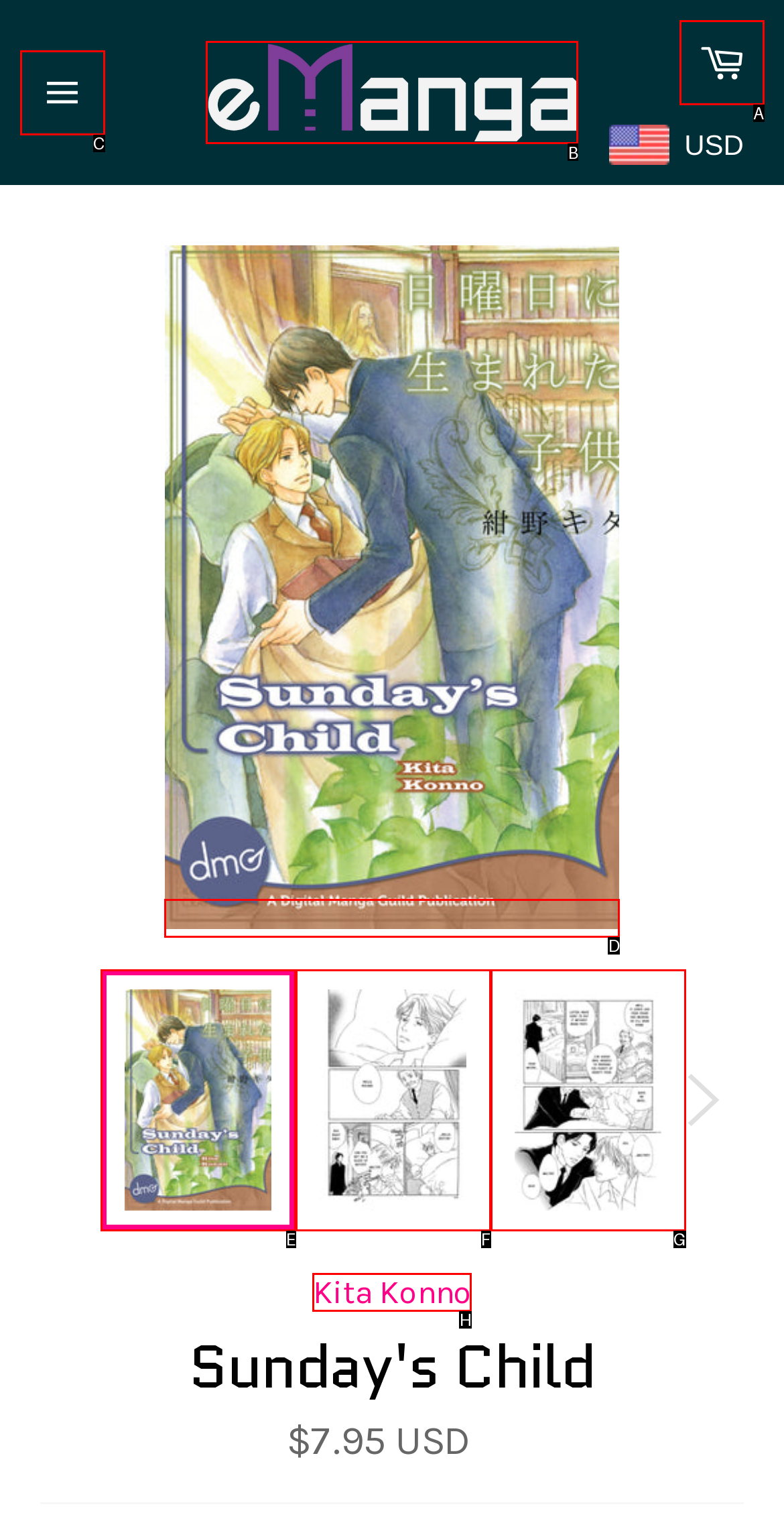Determine the HTML element that aligns with the description: Uncategorized
Answer by stating the letter of the appropriate option from the available choices.

None